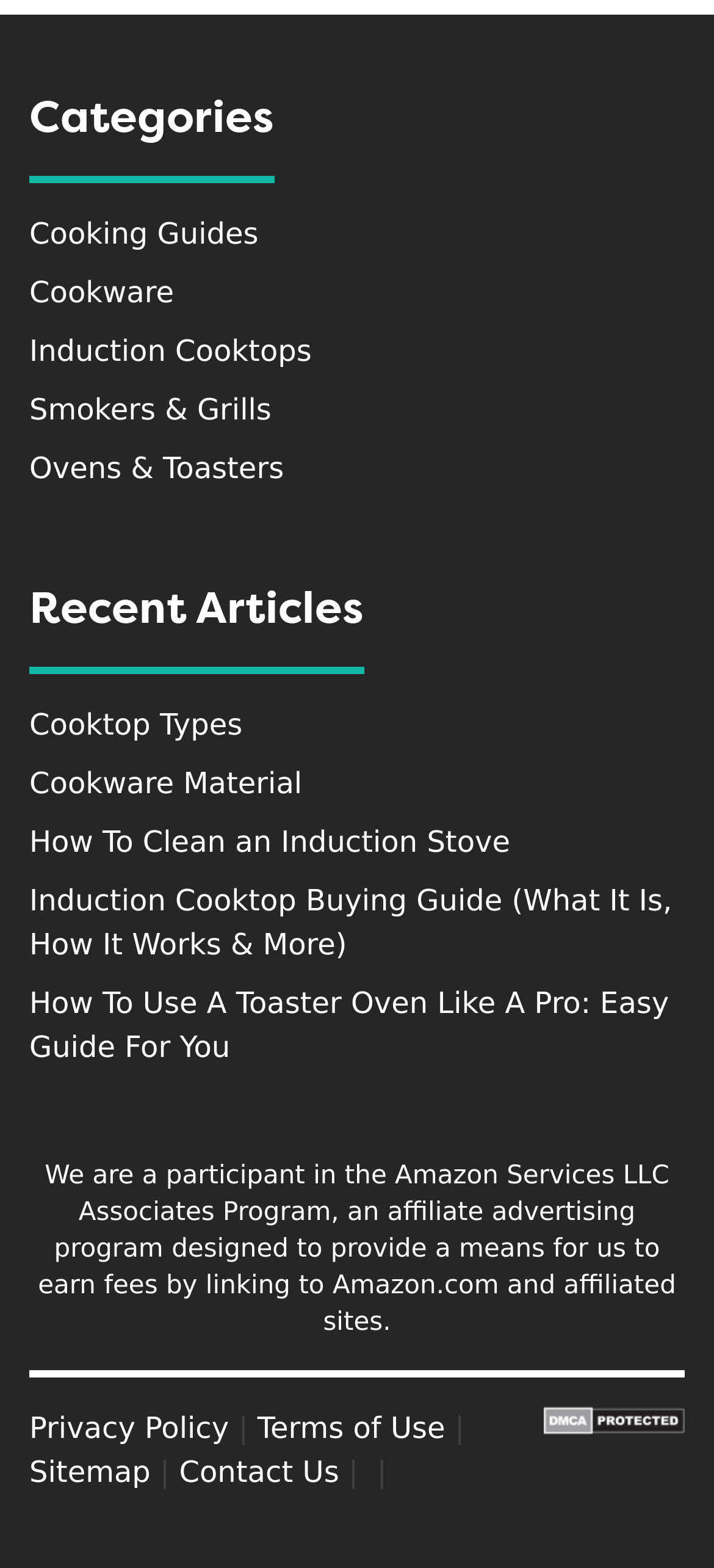Determine the bounding box coordinates of the clickable element to achieve the following action: 'Contact Us'. Provide the coordinates as four float values between 0 and 1, formatted as [left, top, right, bottom].

[0.251, 0.927, 0.475, 0.949]